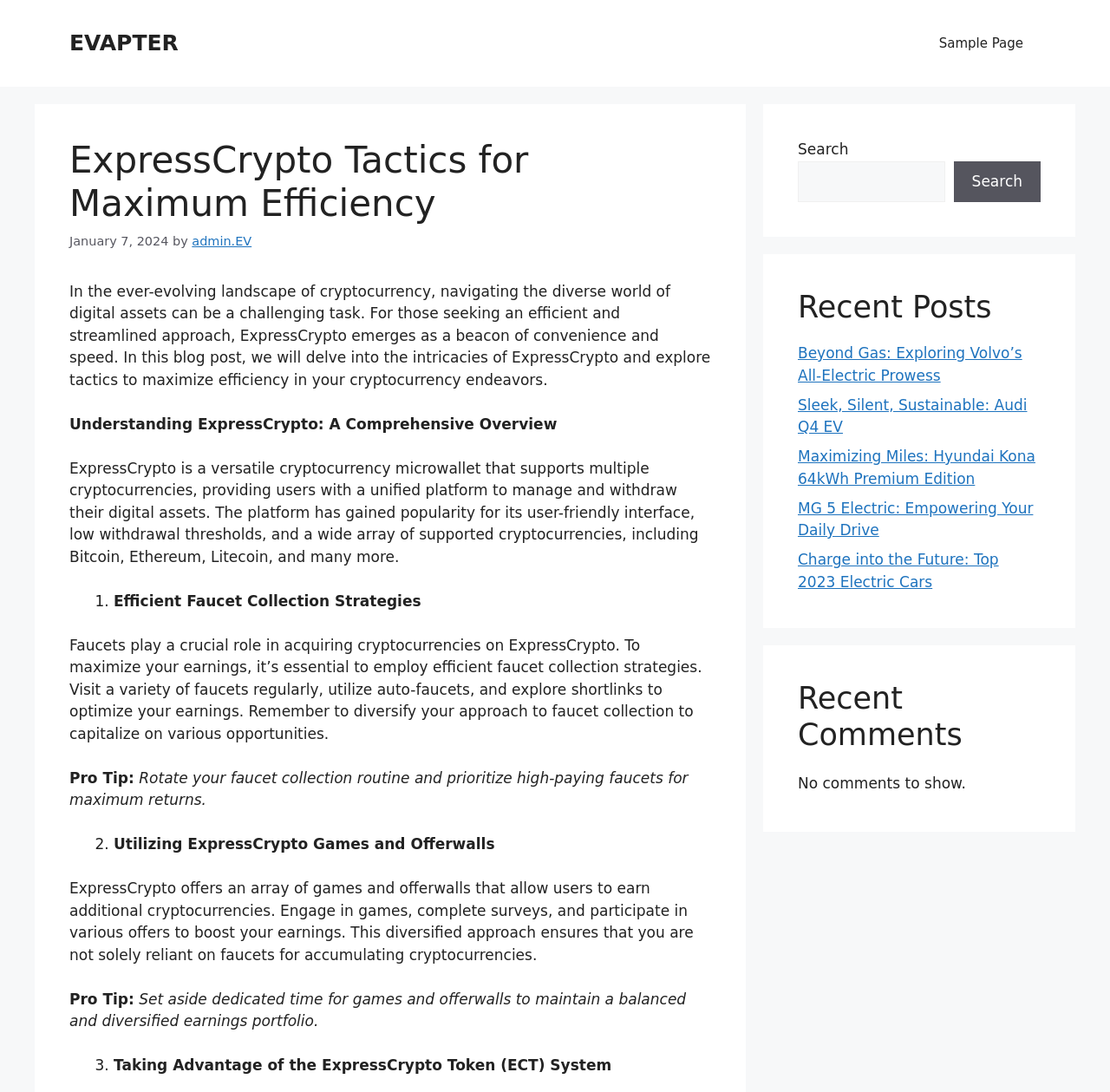Based on the element description: "Search", identify the UI element and provide its bounding box coordinates. Use four float numbers between 0 and 1, [left, top, right, bottom].

[0.859, 0.147, 0.938, 0.185]